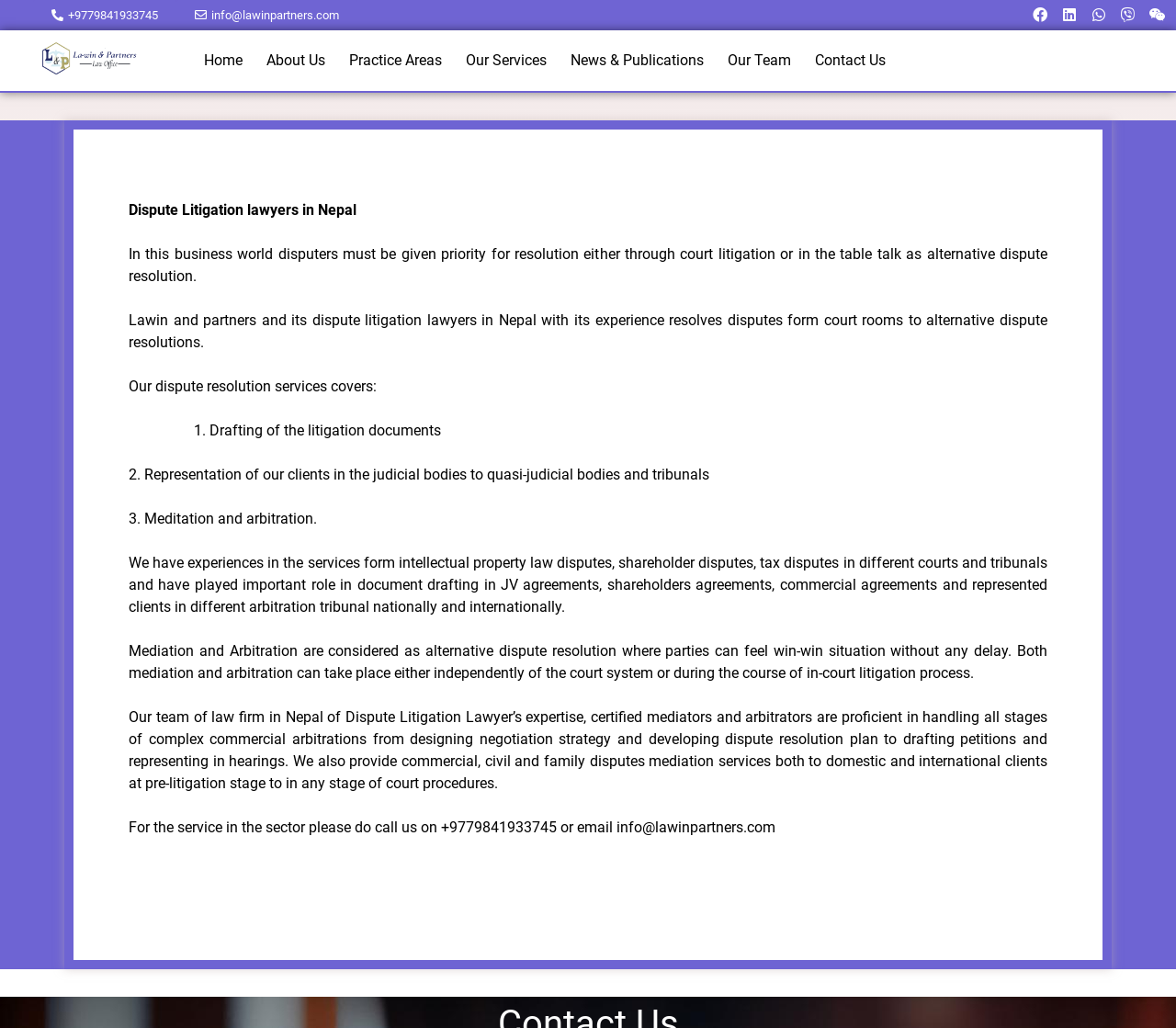What is the name of the law firm mentioned on the webpage?
Please answer using one word or phrase, based on the screenshot.

Lawin and partners